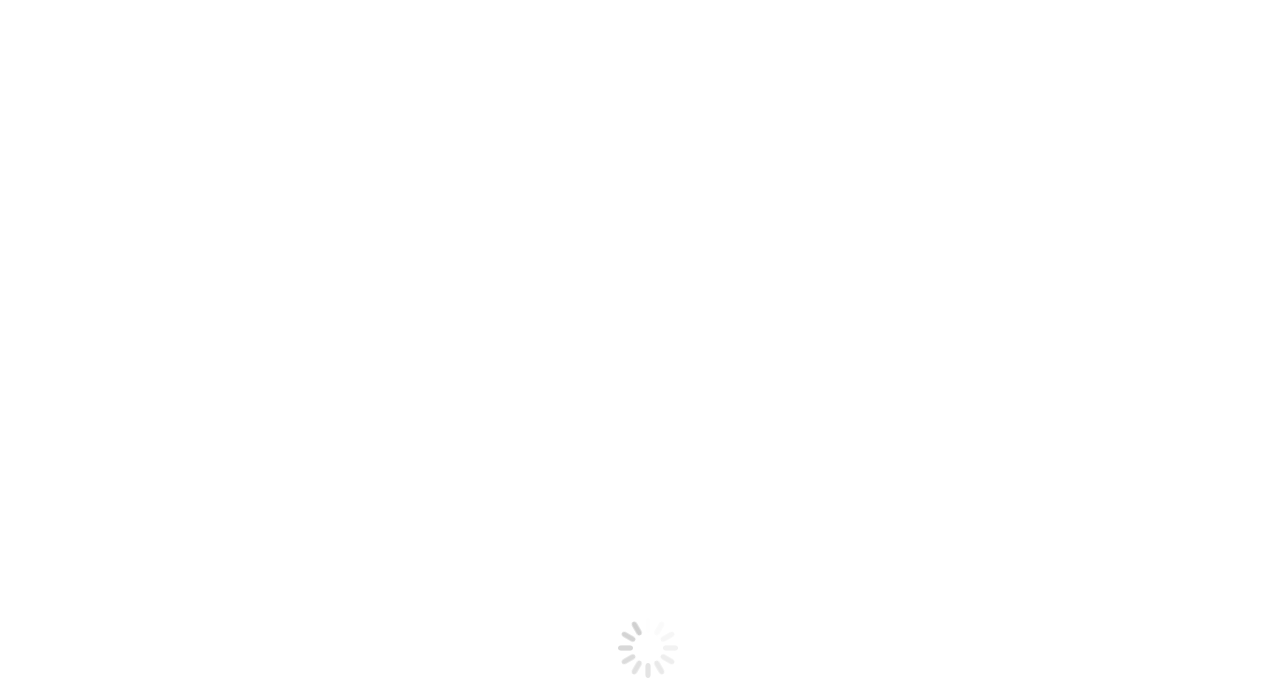Find the bounding box coordinates corresponding to the UI element with the description: "parent_node: Search: value="Go!"". The coordinates should be formatted as [left, top, right, bottom], with values as floats between 0 and 1.

[0.006, 0.301, 0.032, 0.326]